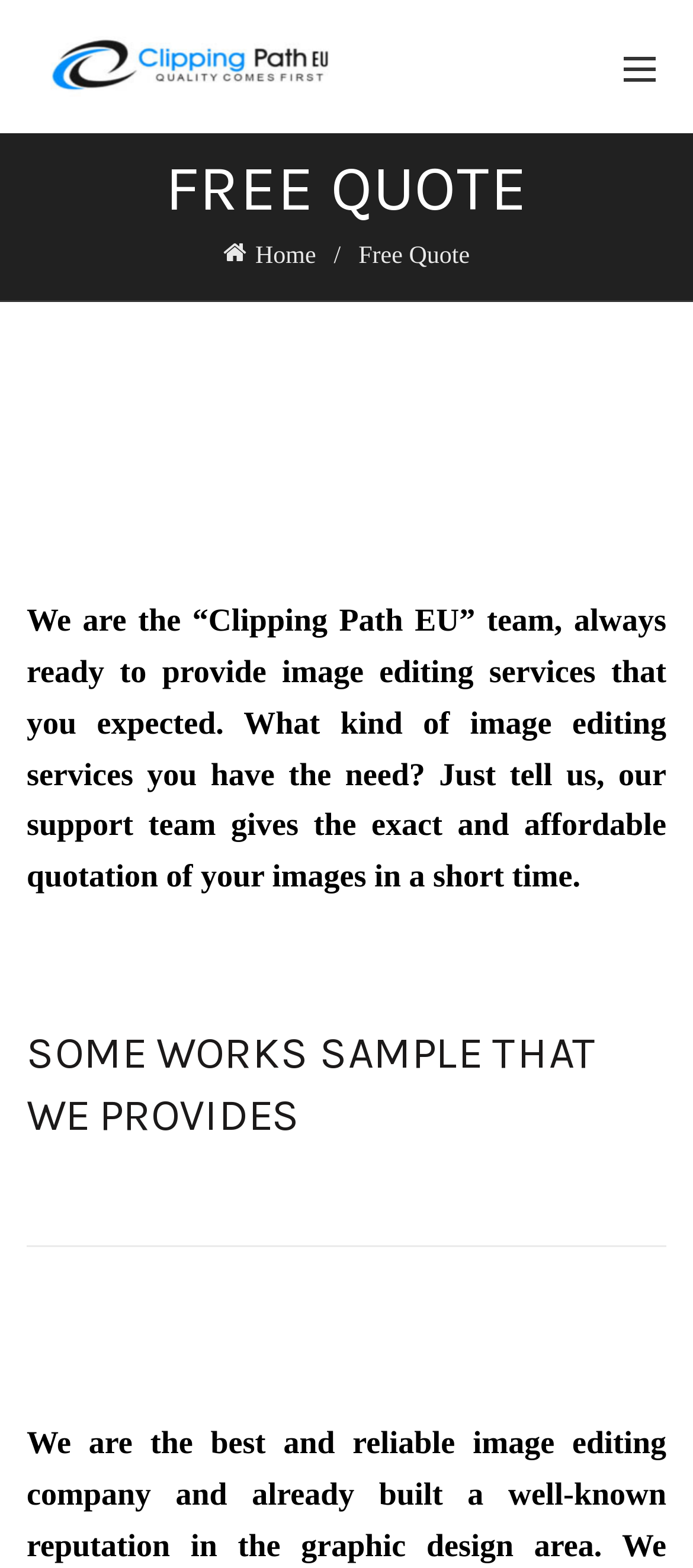Why should users choose this company for image editing services?
Based on the image, provide a one-word or brief-phrase response.

Not specified